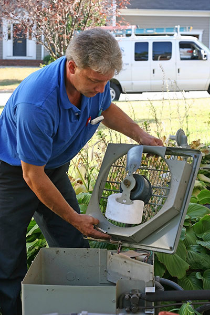Where is the technician situated?
Using the screenshot, give a one-word or short phrase answer.

Outdoors